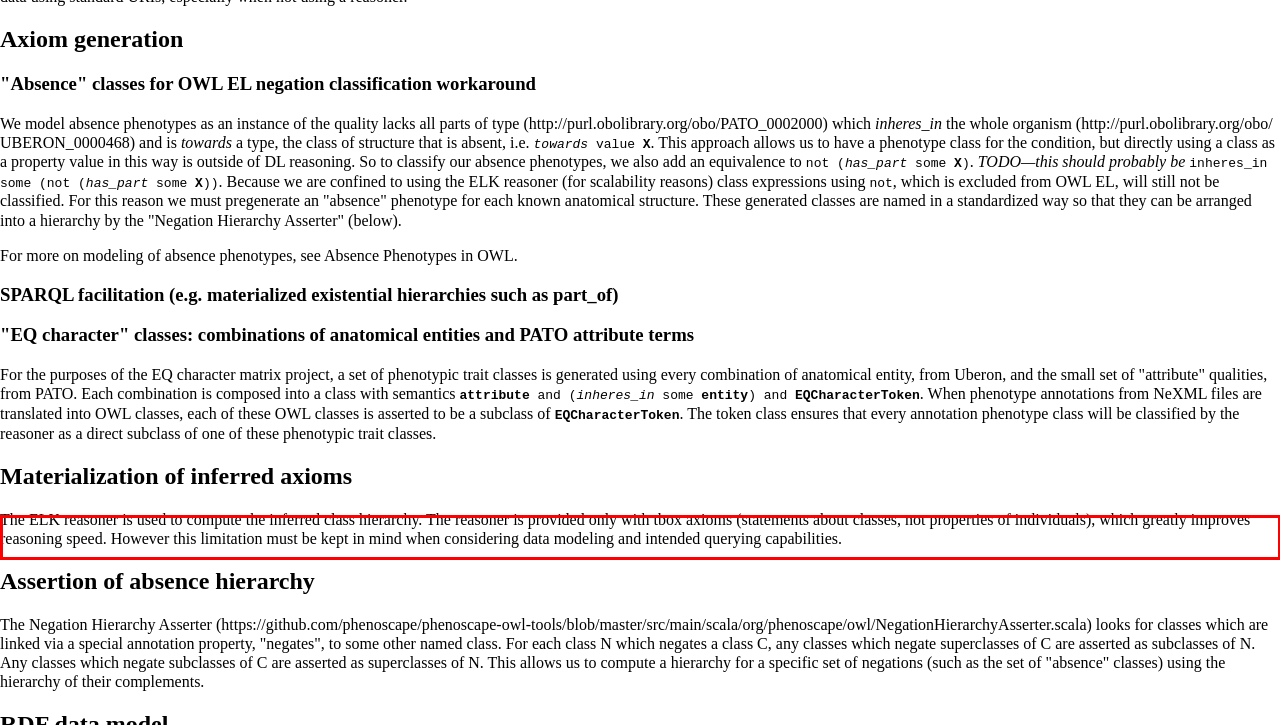Please examine the screenshot of the webpage and read the text present within the red rectangle bounding box.

The ELK reasoner is used to compute the inferred class hierarchy. The reasoner is provided only with tbox axioms (statements about classes, not properties of individuals), which greatly improves reasoning speed. However this limitation must be kept in mind when considering data modeling and intended querying capabilities.